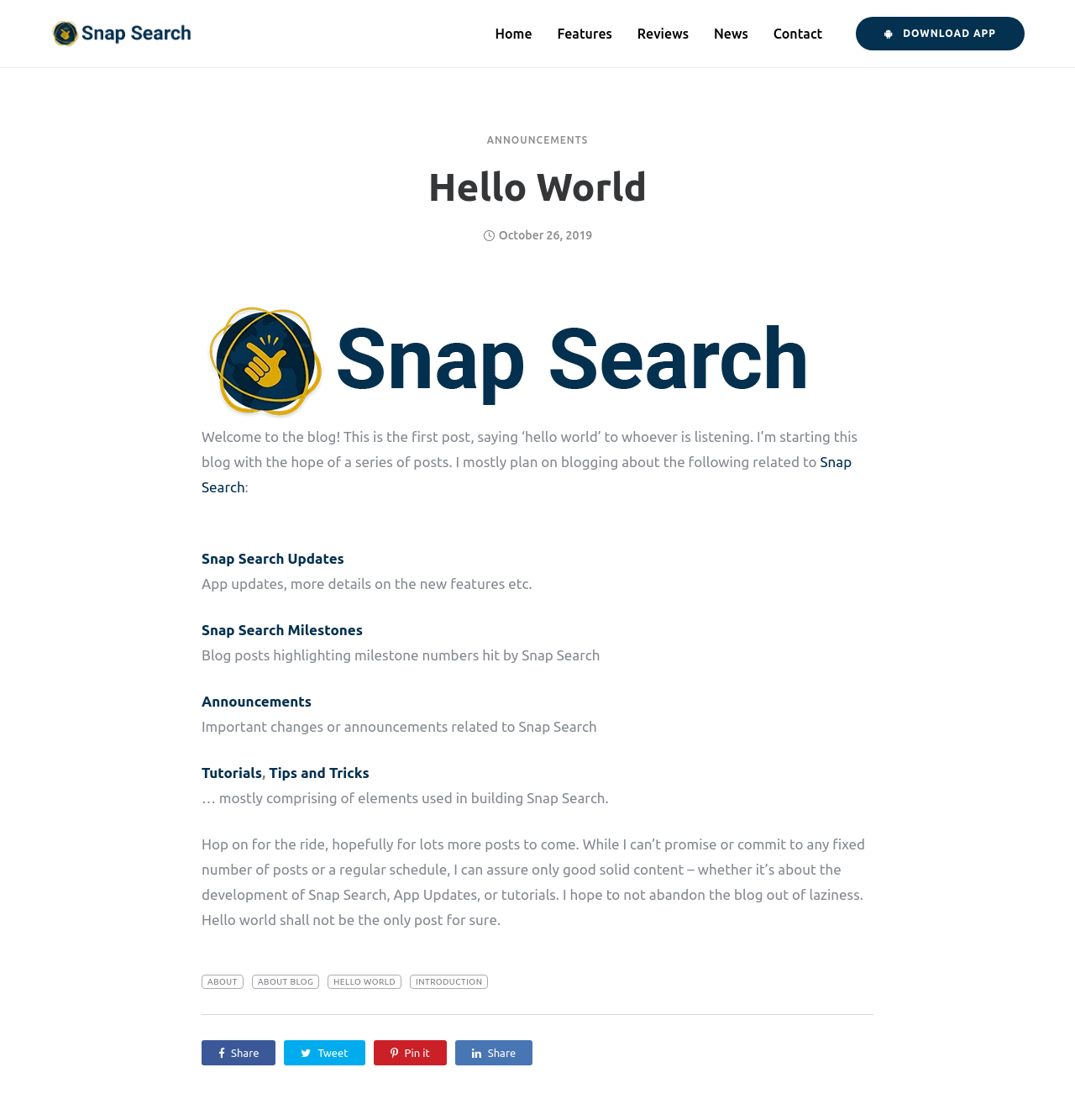Extract the bounding box coordinates for the UI element described by the text: "Tips and Tricks". The coordinates should be in the form of [left, top, right, bottom] with values between 0 and 1.

[0.25, 0.683, 0.344, 0.697]